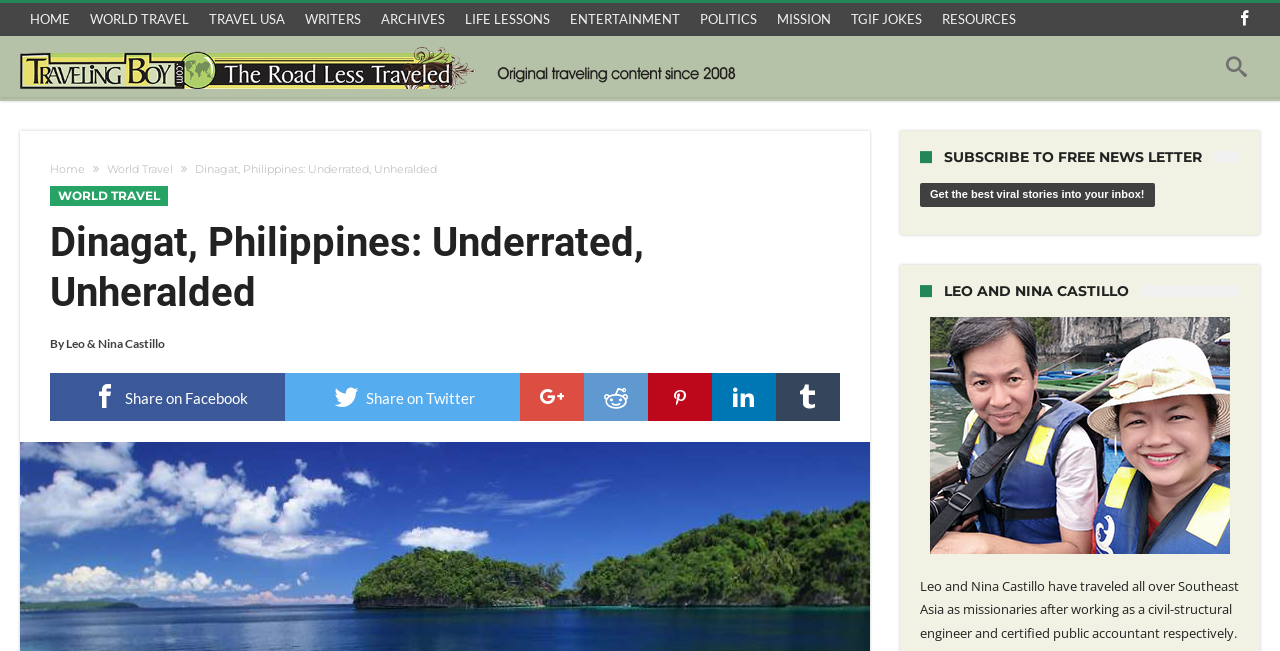Extract the bounding box coordinates for the HTML element that matches this description: "Contact Information". The coordinates should be four float numbers between 0 and 1, i.e., [left, top, right, bottom].

None